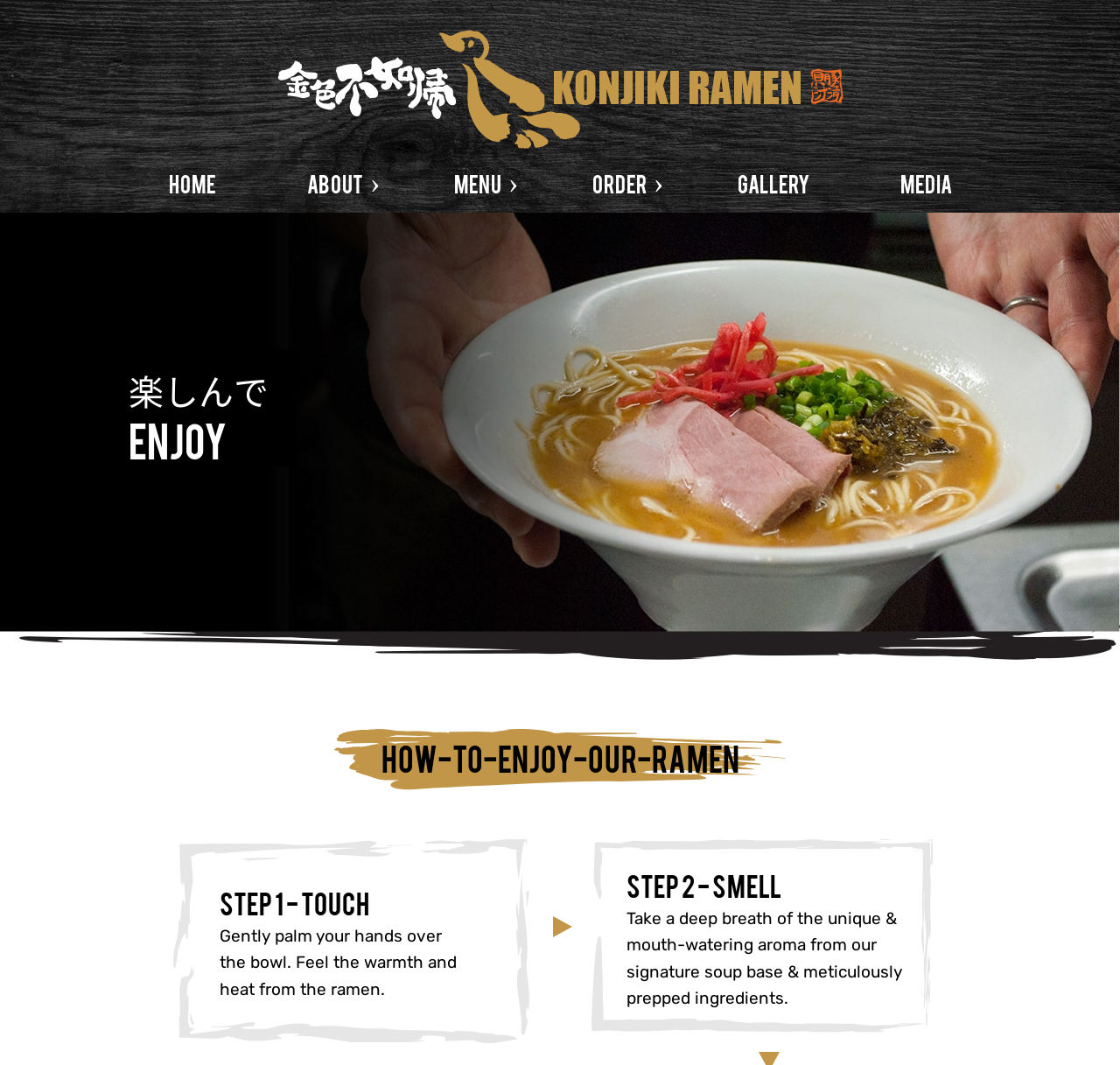Please identify the bounding box coordinates of the clickable area that will fulfill the following instruction: "Read HOW-TO-ENJOY-OUR-RAMEN". The coordinates should be in the format of four float numbers between 0 and 1, i.e., [left, top, right, bottom].

[0.154, 0.665, 0.846, 0.76]